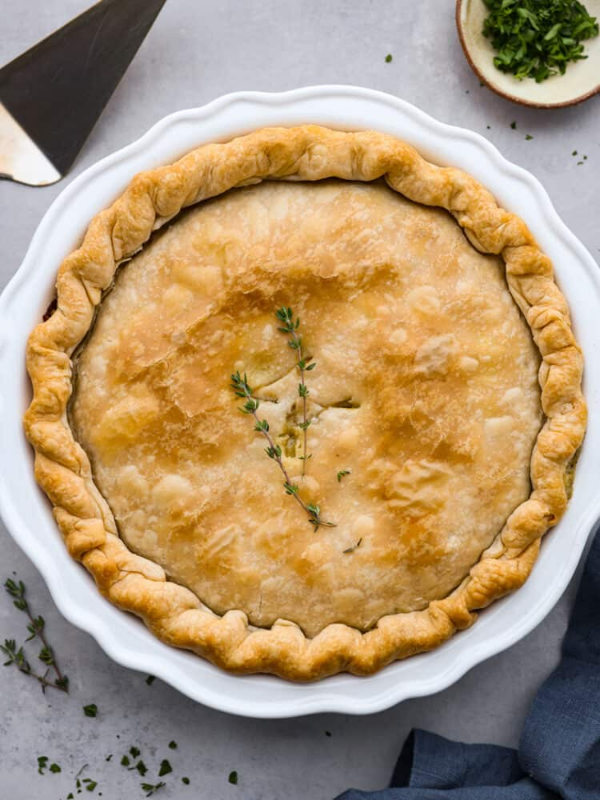Offer a detailed narrative of the image's content.

The image features an overhead view of a beautifully baked chicken pot pie, showcasing its flaky, golden-brown crust that is perfectly crimped around the edges. A delicate sprig of thyme rests atop the pie, hinting at the flavorful filling beneath the crust. Surrounding the pie on the table are hints of fresh ingredients, with a knife and a bowl of chopped herbs in the background, suggesting a cozy and inviting meal. The setting amplifies the dish’s appeal, emphasizing its status as a classic comfort food that promises warmth and satisfaction.